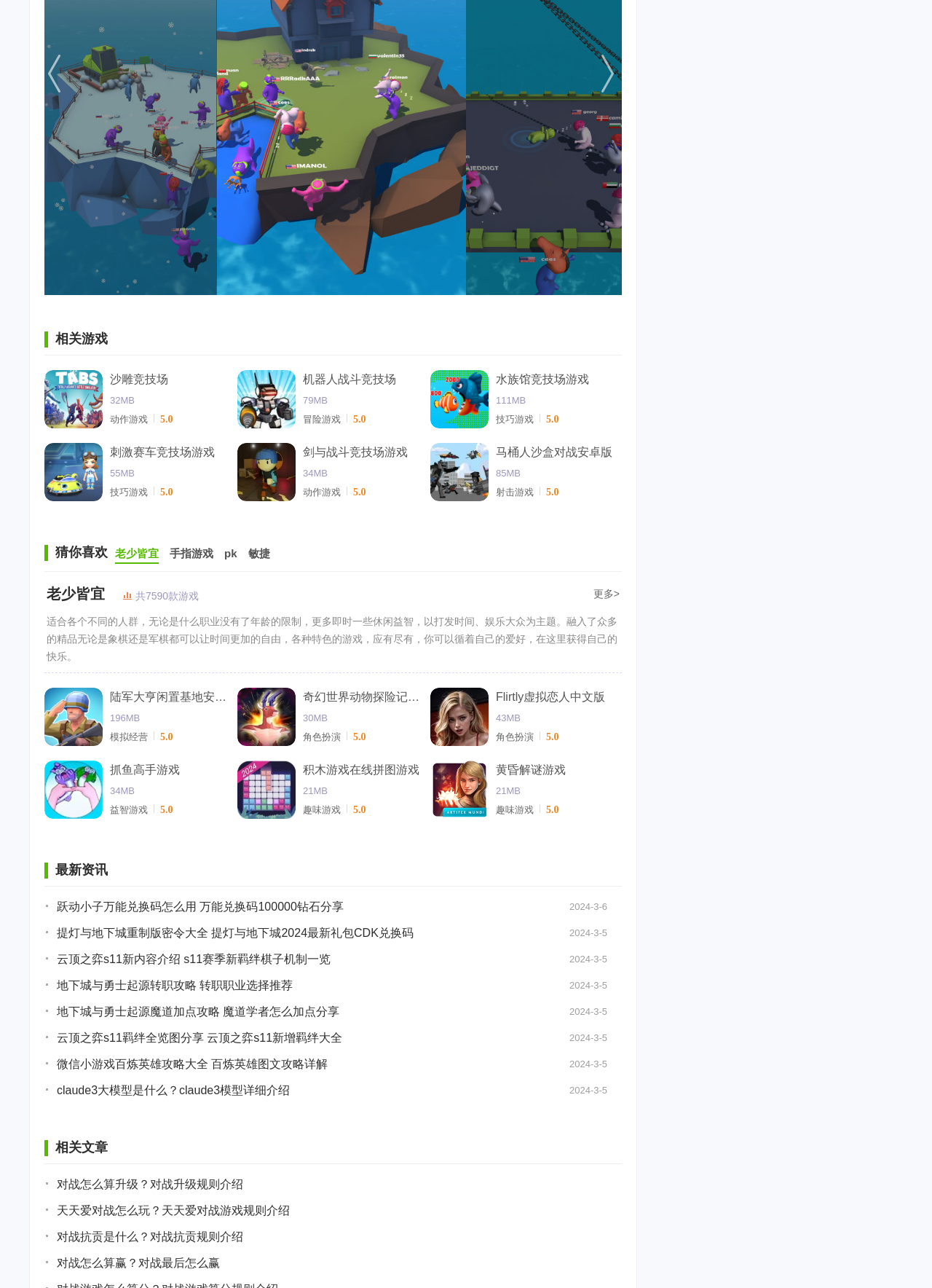Can you identify the bounding box coordinates of the clickable region needed to carry out this instruction: 'Click the link '陆军大亨闲置基地安卓版''? The coordinates should be four float numbers within the range of 0 to 1, stated as [left, top, right, bottom].

[0.048, 0.534, 0.11, 0.579]